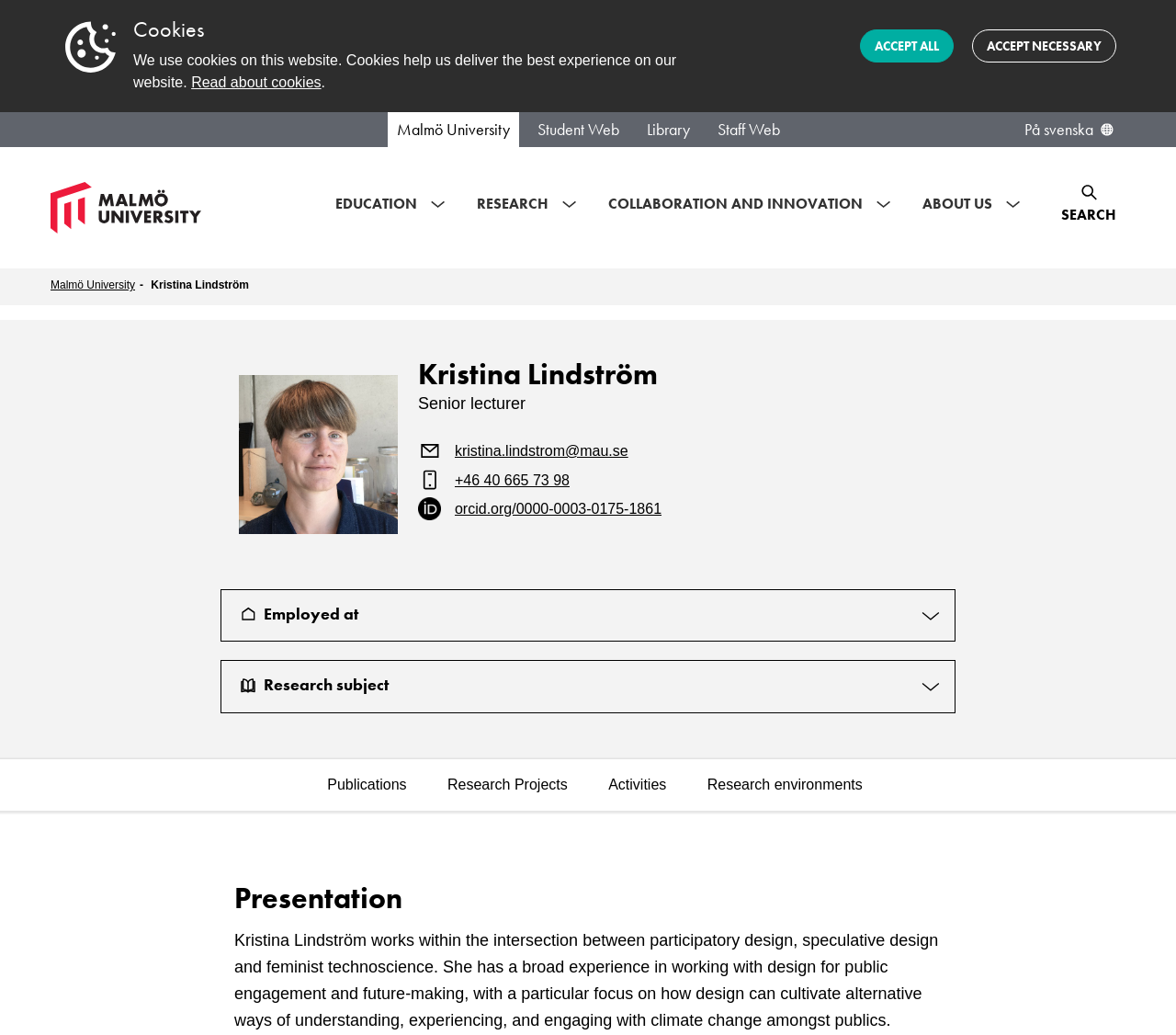What is the research subject of Kristina Lindström?
Please provide a comprehensive answer based on the information in the image.

The webpage has a button 'Research subject' but it is not expanded, so the specific research subject of Kristina Lindström is not immediately available on this webpage.